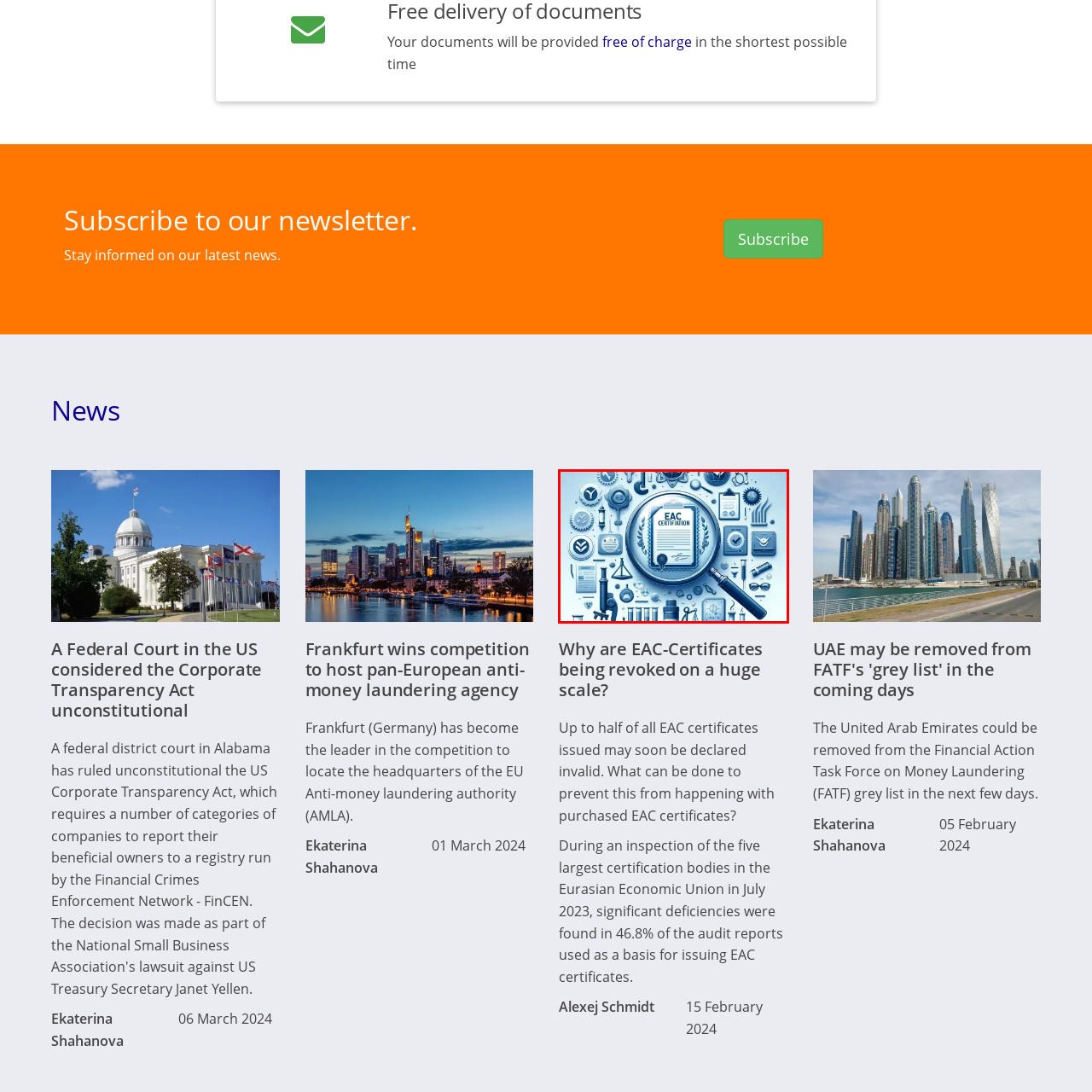Provide a thorough description of the image enclosed within the red border.

The image features an artistic representation of EAC (Eurasian Conformity) certification, prominently displayed under a magnifying glass, which symbolizes scrutiny and evaluation. Surrounding the certification are various icons and symbols related to quality assurance and regulatory compliance, including laboratory equipment, seals of approval, and other emblems signifying standards in manufacturing and certification processes. This imagery conveys the importance of EAC certification in ensuring product compliance within the Eurasian Economic Union, reflecting a rigorous inspection system crucial for maintaining industry standards and safety. The overall blue color scheme enhances the theme of professionalism and reliability in this certification process.